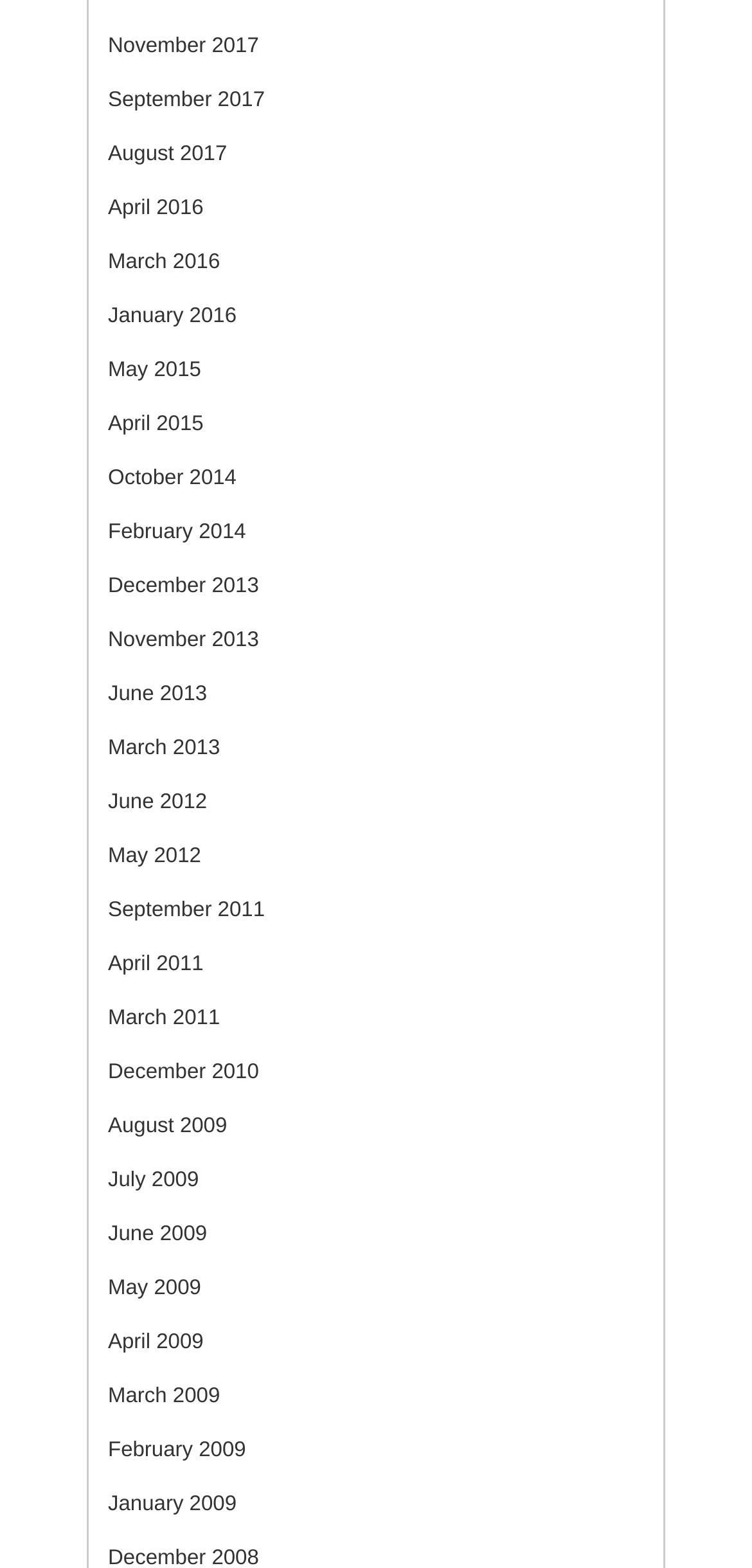Find the bounding box coordinates for the element that must be clicked to complete the instruction: "view April 2016". The coordinates should be four float numbers between 0 and 1, indicated as [left, top, right, bottom].

[0.144, 0.125, 0.271, 0.14]